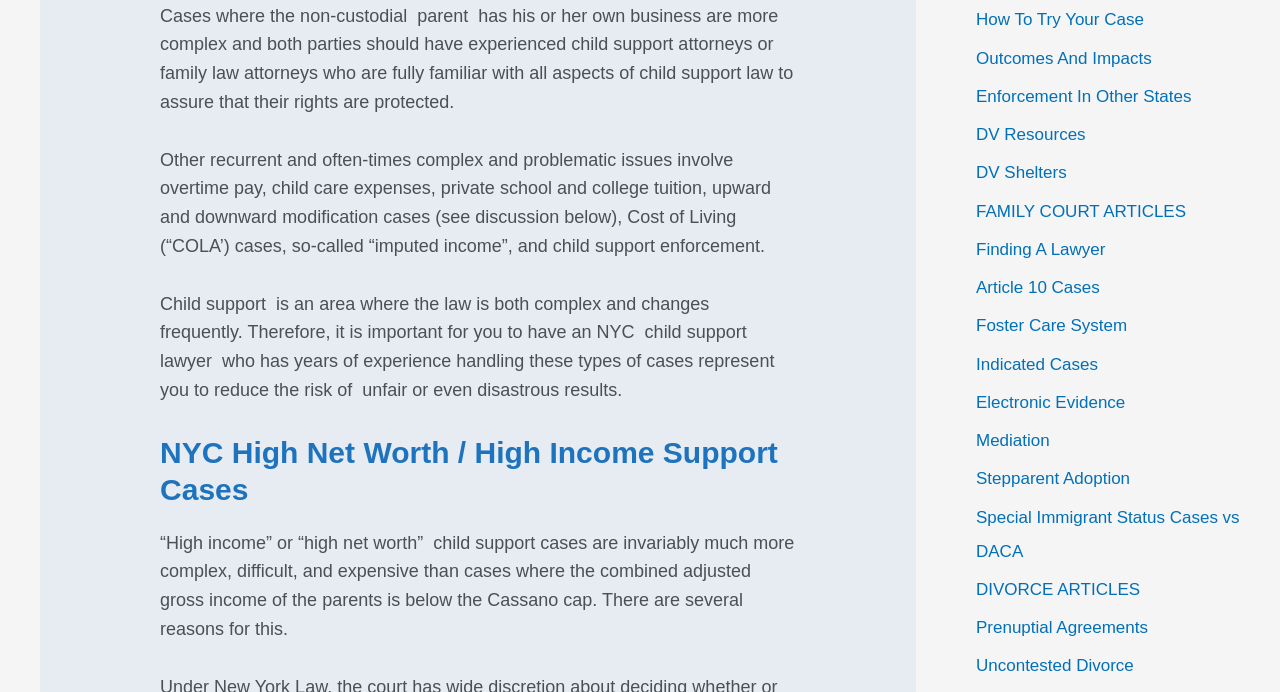Find the bounding box coordinates for the HTML element described in this sentence: "Foster Care System". Provide the coordinates as four float numbers between 0 and 1, in the format [left, top, right, bottom].

[0.762, 0.457, 0.881, 0.485]